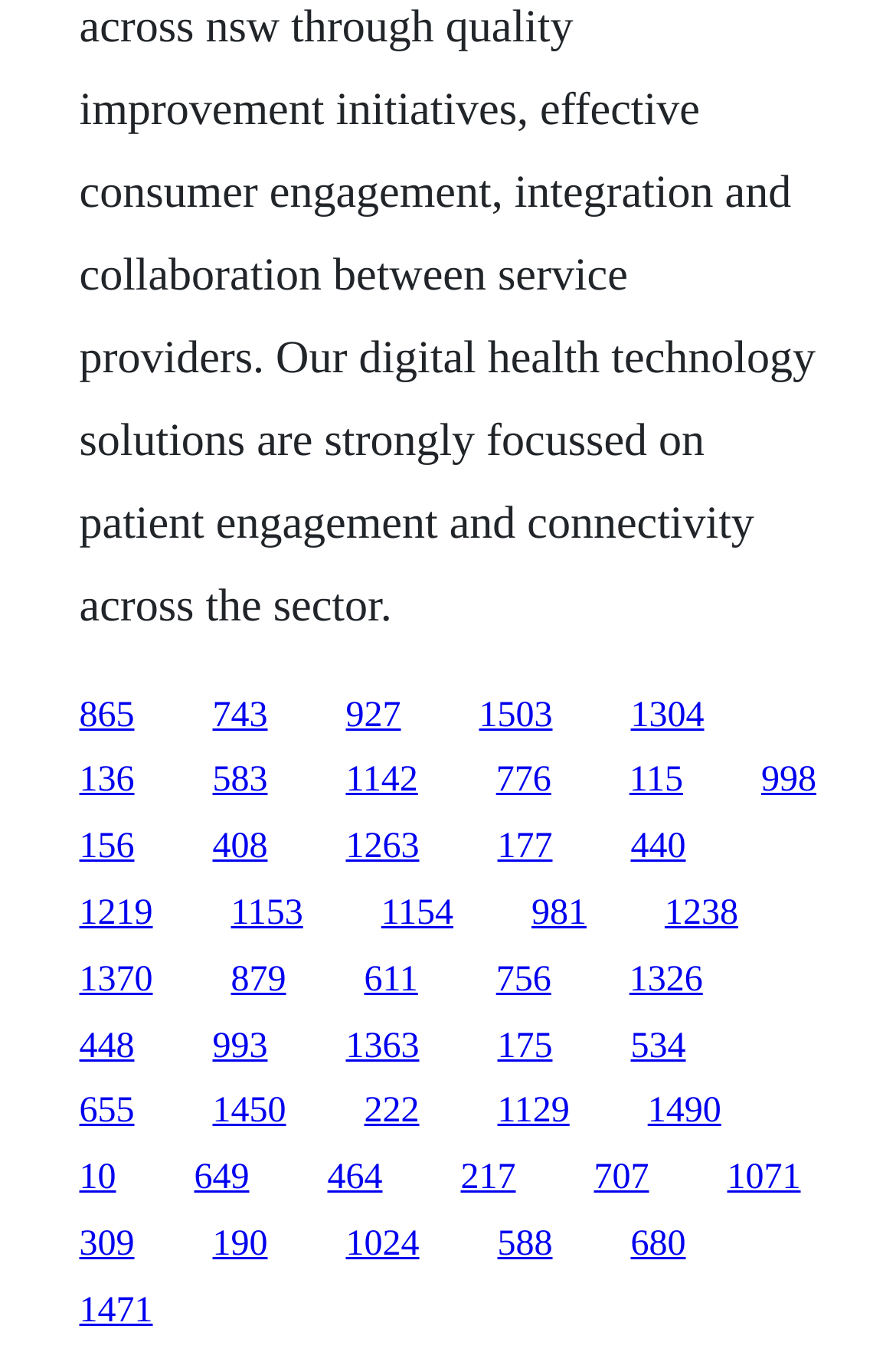Provide the bounding box coordinates of the section that needs to be clicked to accomplish the following instruction: "go to the last link on the first row."

[0.704, 0.509, 0.786, 0.538]